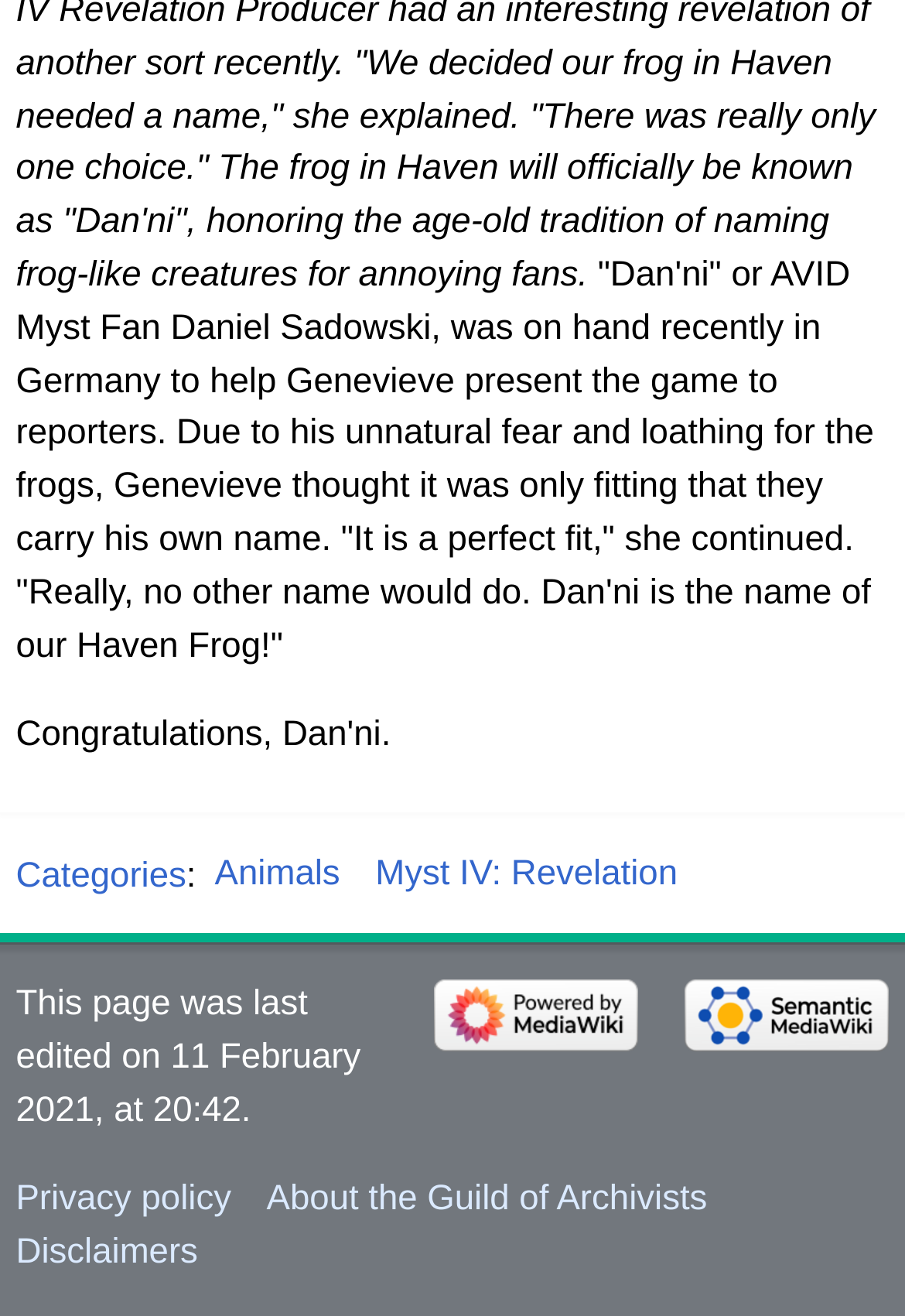Find the bounding box coordinates of the element to click in order to complete this instruction: "Go to Myst IV: Revelation". The bounding box coordinates must be four float numbers between 0 and 1, denoted as [left, top, right, bottom].

[0.415, 0.65, 0.749, 0.68]